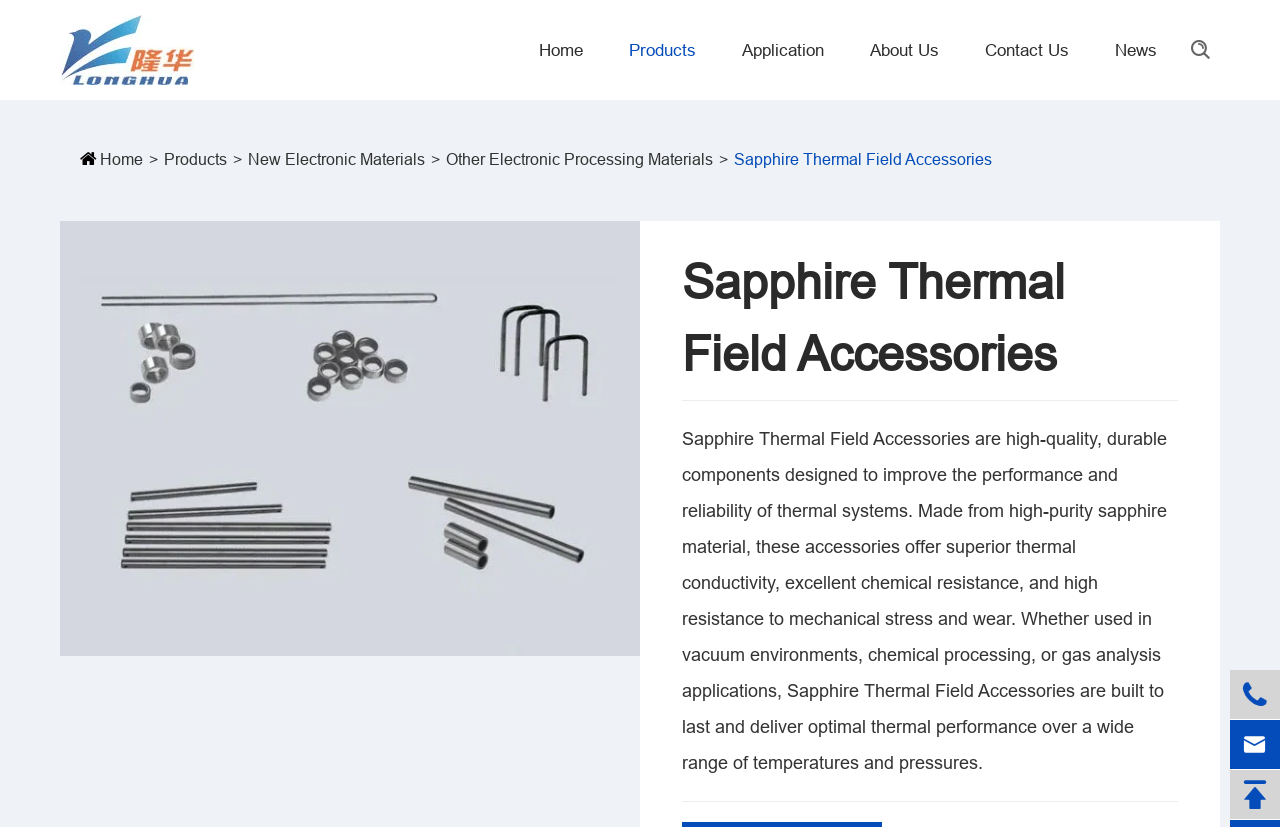Given the description of a UI element: "title="小球藻粉1"", identify the bounding box coordinates of the matching element in the webpage screenshot.

None